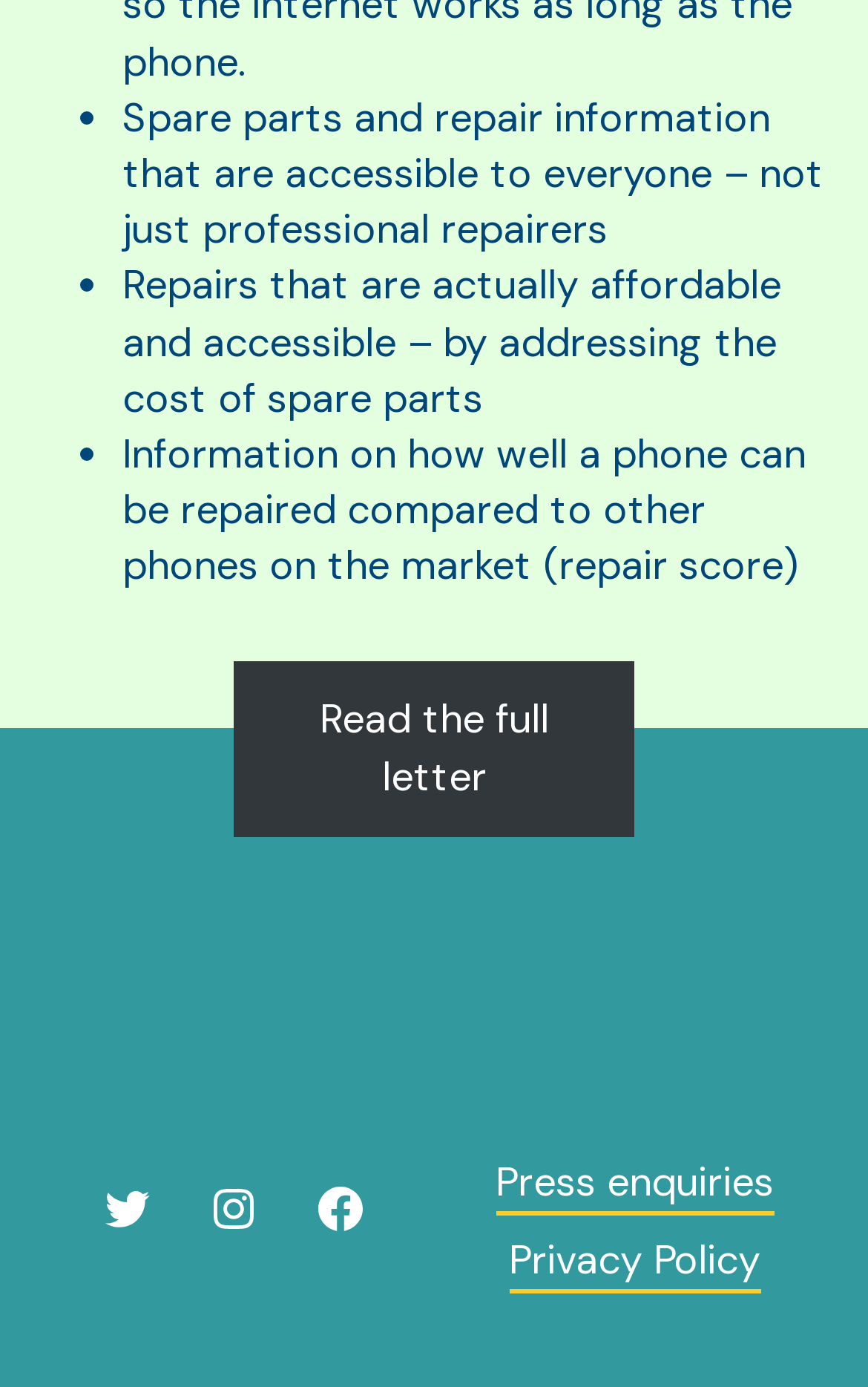Please answer the following question using a single word or phrase: 
How many social media links are available?

3